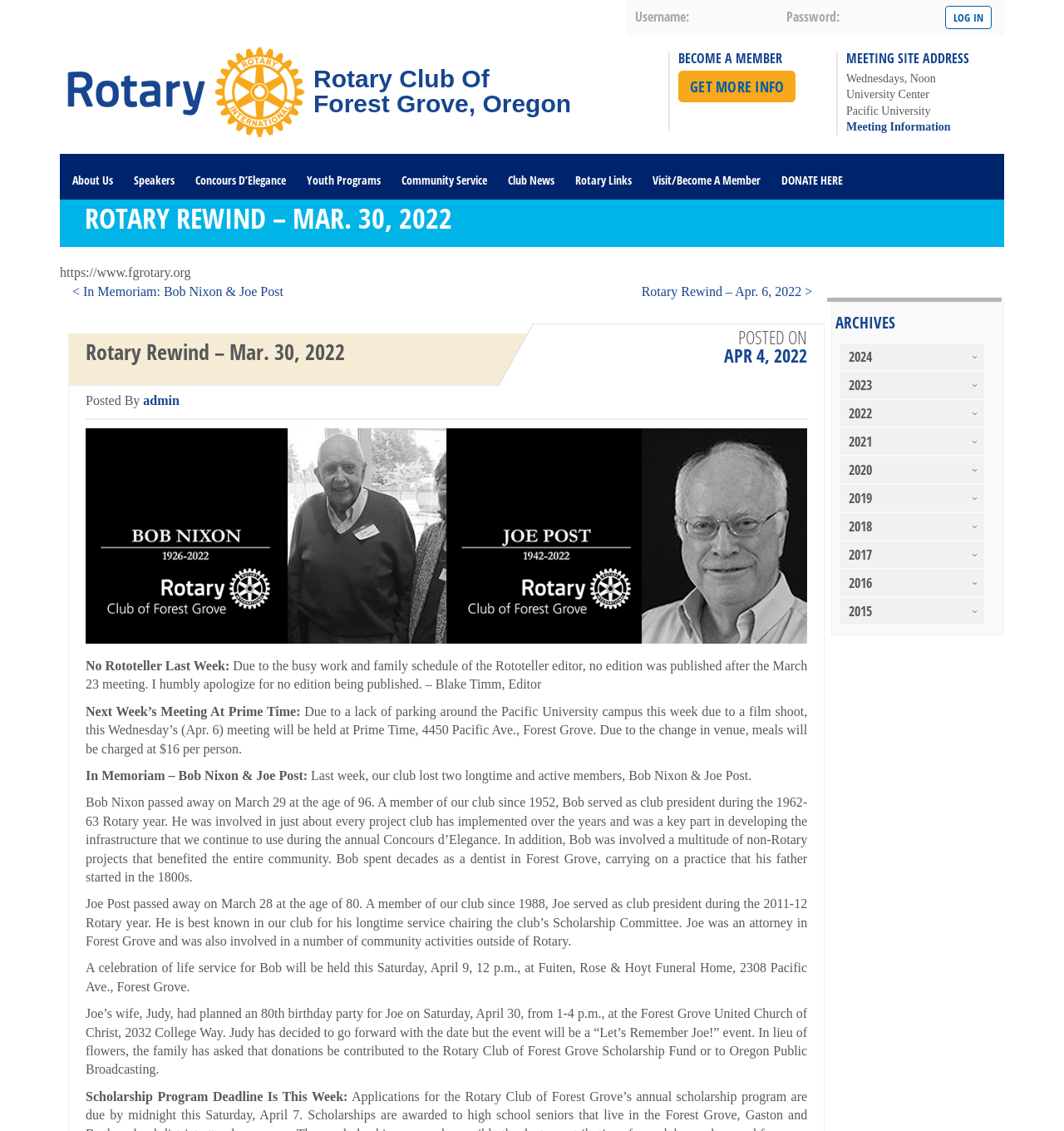Determine the bounding box coordinates of the clickable element necessary to fulfill the instruction: "log in". Provide the coordinates as four float numbers within the 0 to 1 range, i.e., [left, top, right, bottom].

[0.888, 0.005, 0.932, 0.026]